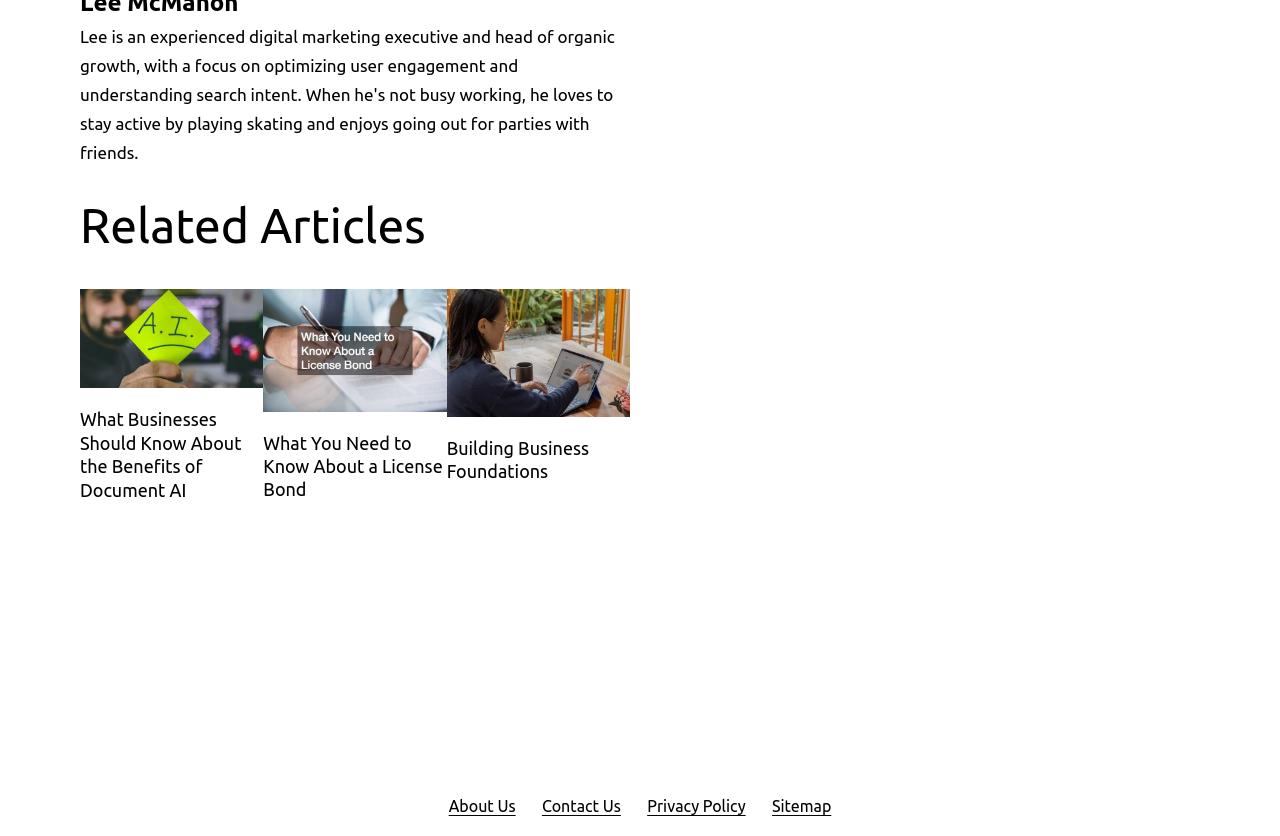How many links are in the secondary menu?
Please respond to the question with a detailed and thorough explanation.

I examined the navigation element with the description 'Secondary menu' and found four link elements underneath it, labeled 'About Us', 'Contact Us', 'Privacy Policy', and 'Sitemap'.